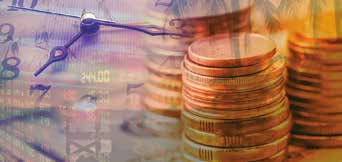Outline with detail what the image portrays.

The image features a visually striking composition that juxtaposes elements of time and money, symbolizing the intricate relationship between financial planning and aging. In the foreground, a stack of coins represents savings and financial security, while a clock in the background emphasizes the importance of time in the context of retirement planning. The overlay of various textures and hues creates a sense of urgency and complexity, reflecting the challenges many face in managing their finances as they prepare for retirement. This imagery aligns with the article's theme on the high cost of living in Hawaii and the need for adequate savings to ensure a comfortable retirement, urging readers to consider their financial futures seriously.